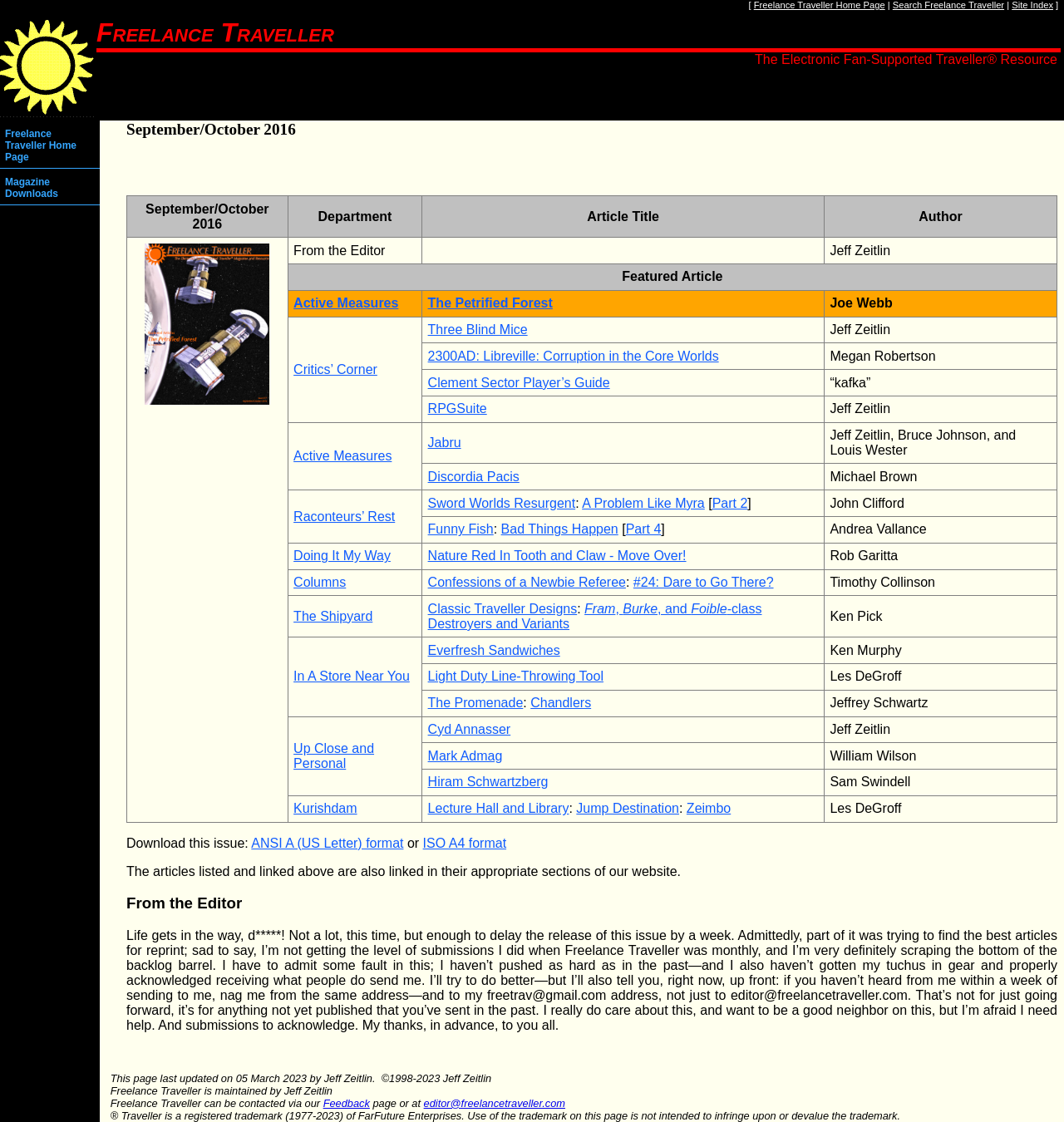Show the bounding box coordinates for the HTML element as described: "Zeimbo".

[0.645, 0.714, 0.687, 0.727]